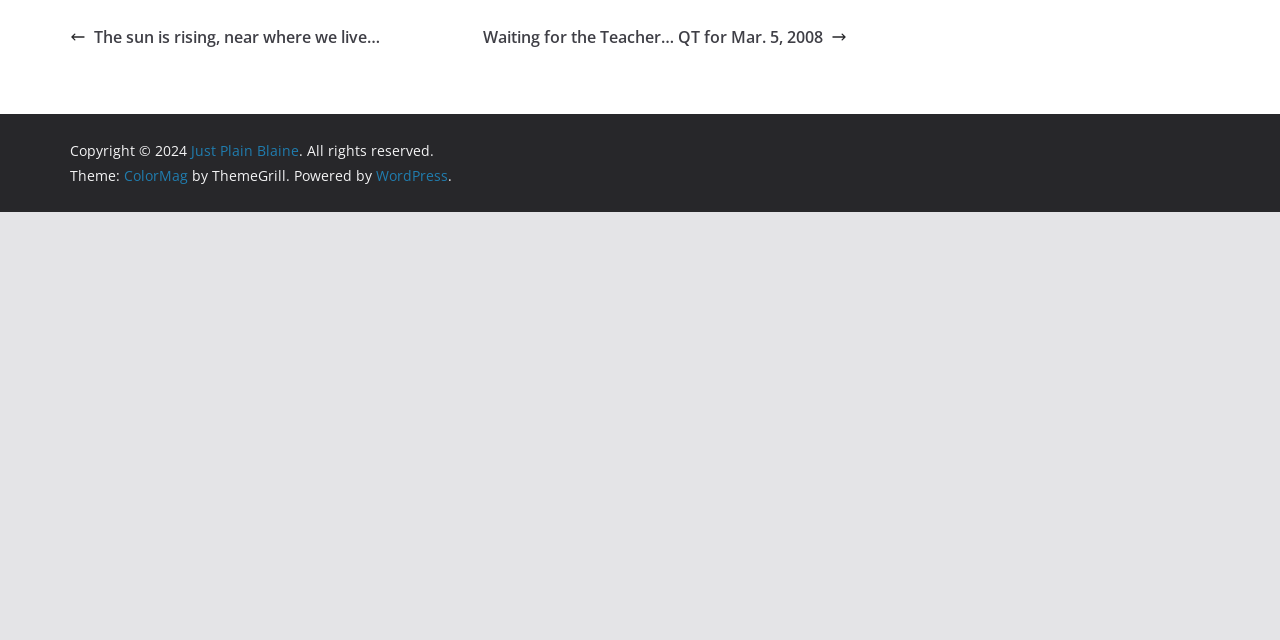Extract the bounding box coordinates for the UI element described by the text: "ColorMag". The coordinates should be in the form of [left, top, right, bottom] with values between 0 and 1.

[0.097, 0.259, 0.147, 0.289]